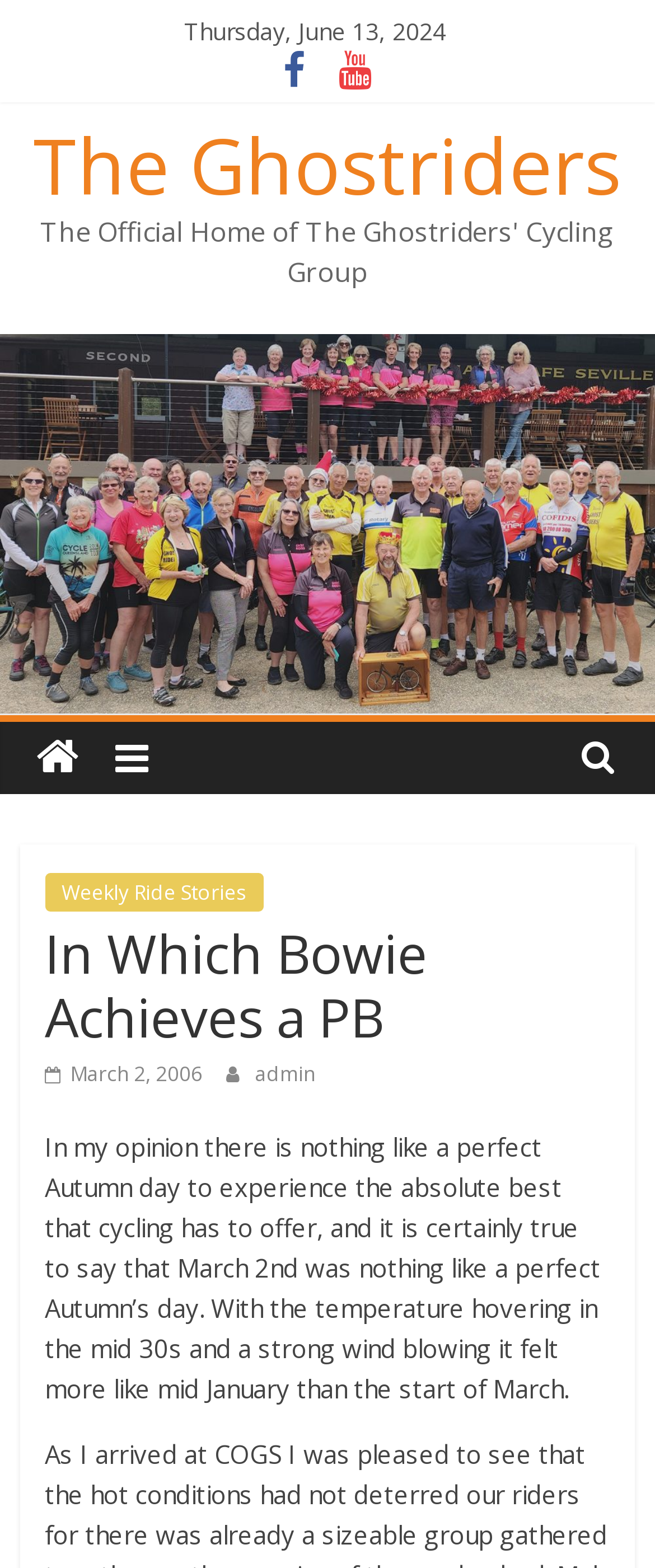Produce an extensive caption that describes everything on the webpage.

The webpage appears to be a blog post or article about a cycling experience. At the top, there is a date "Thursday, June 13, 2024" displayed prominently. Below the date, there are two social media links, represented by icons, situated side by side. 

The title of the webpage, "The Ghostriders", is displayed in a large font, spanning almost the entire width of the page. Below the title, there is a link to "The Ghostriders" which takes up the full width of the page. 

To the left of the title, there is an image related to "The Ghostriders" that occupies a significant portion of the page's height. 

On the right side of the page, there is a section with a link to "Weekly Ride Stories" followed by a non-descriptive text. Below this section, there is a header that contains the main title of the article, "In Which Bowie Achieves a PB". 

Under the main title, there is a link to a specific date, "March 2, 2006", accompanied by an icon. Next to this link, there is a link to the author, "admin". 

The main content of the article starts below these links, with a paragraph of text that describes the author's experience cycling on a cold and windy day in March. The text occupies a significant portion of the page's height.